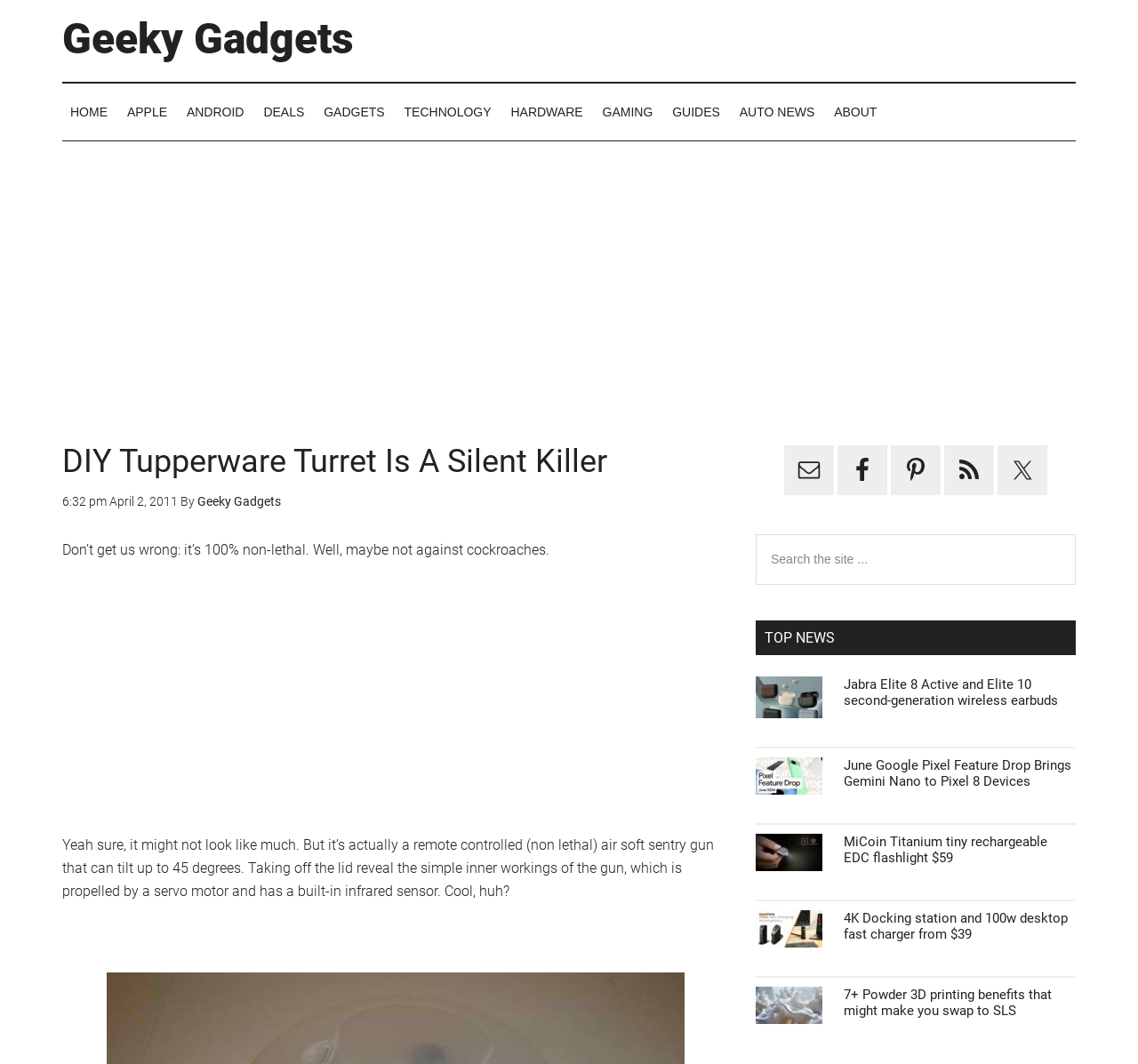Please find the bounding box coordinates of the element that needs to be clicked to perform the following instruction: "Click on the 'Facebook' link". The bounding box coordinates should be four float numbers between 0 and 1, represented as [left, top, right, bottom].

[0.736, 0.419, 0.78, 0.465]